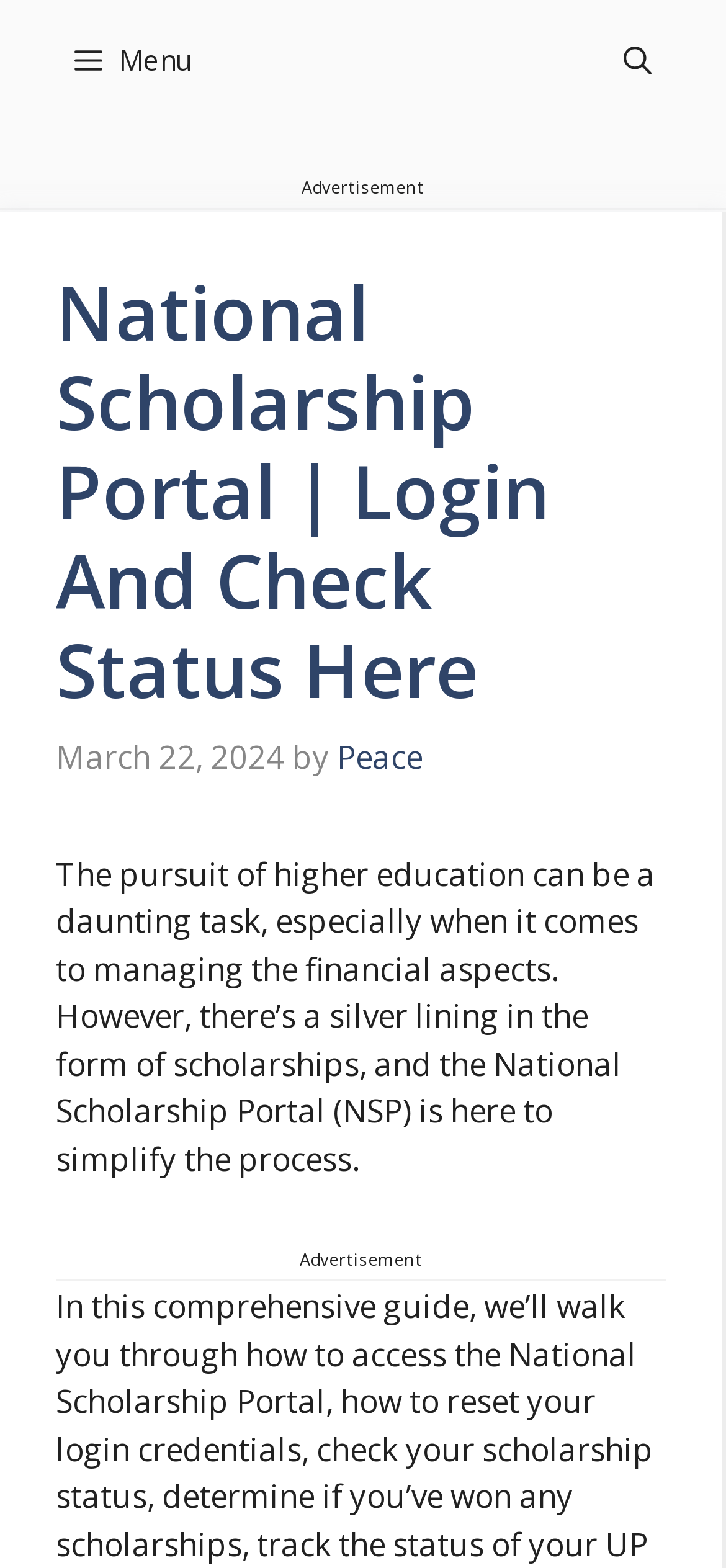What is the purpose of the National Scholarship Portal?
Look at the screenshot and respond with one word or a short phrase.

Simplify scholarship process